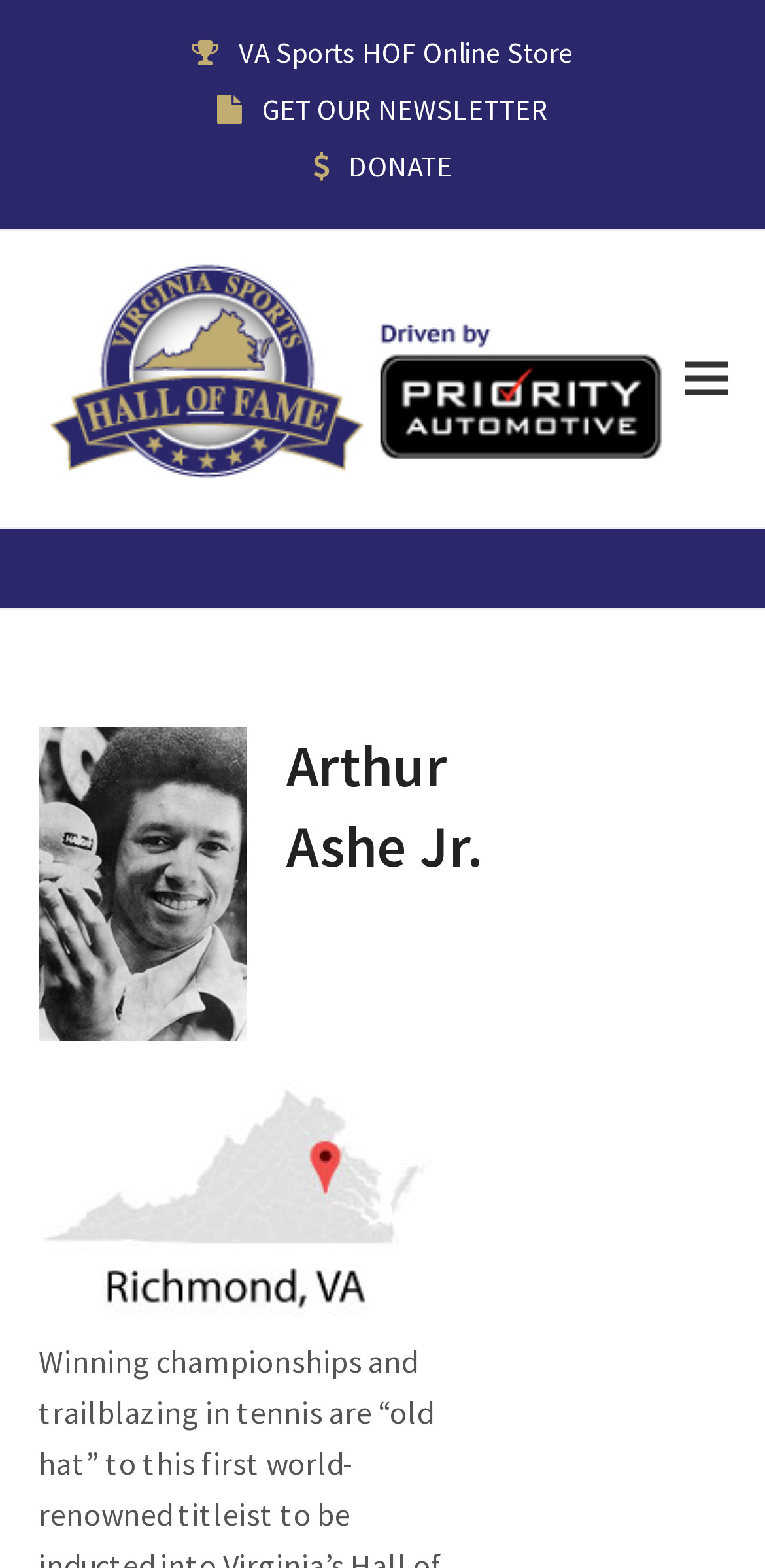Respond with a single word or short phrase to the following question: 
Is the mobile menu expanded?

No